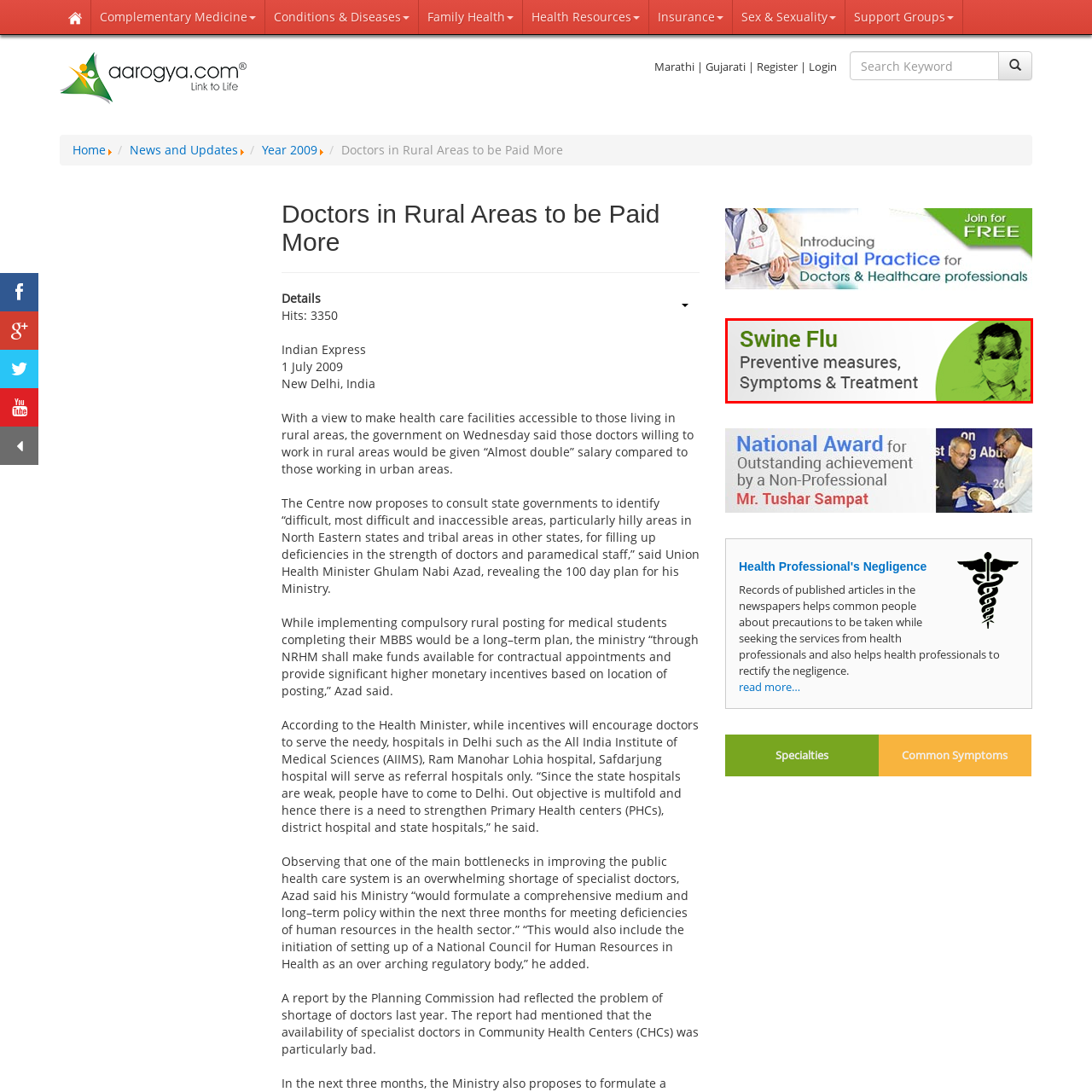Give a detailed account of the picture within the red bounded area.

The image focuses on "Swine Flu," highlighting essential information about preventive measures, symptoms, and treatment options. It visually encapsulates a healthcare theme, featuring a medical professional wearing a mask, emphasizing the importance of health safety during flu outbreaks. The design includes vibrant green accents, enhancing the urgency and relevance of flu prevention in today's health landscape. This informative graphic serves as a crucial resource for individuals seeking to understand and mitigate the risks associated with Swine Flu.